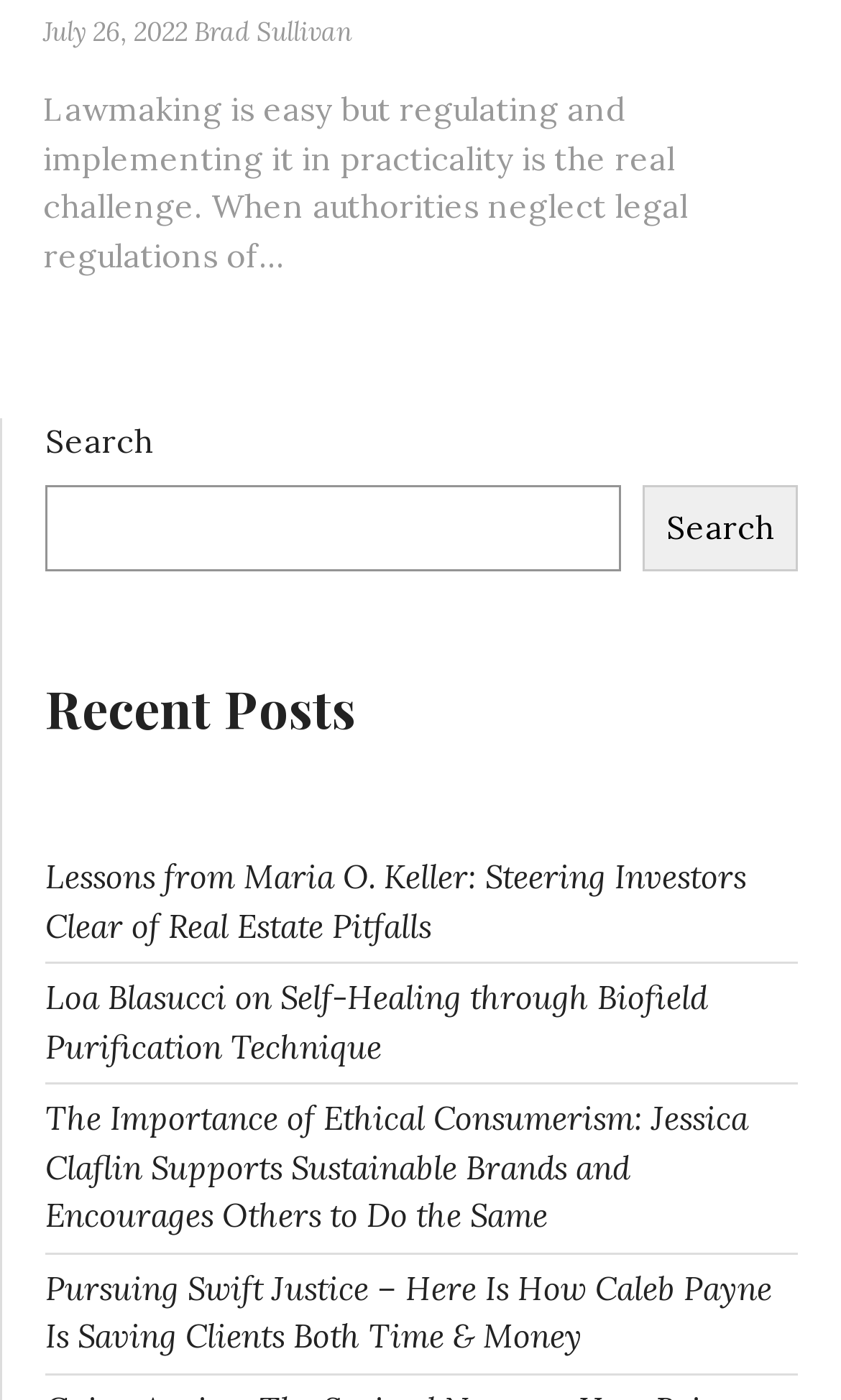Find the bounding box of the UI element described as follows: "Brad Sullivan".

[0.231, 0.011, 0.418, 0.034]